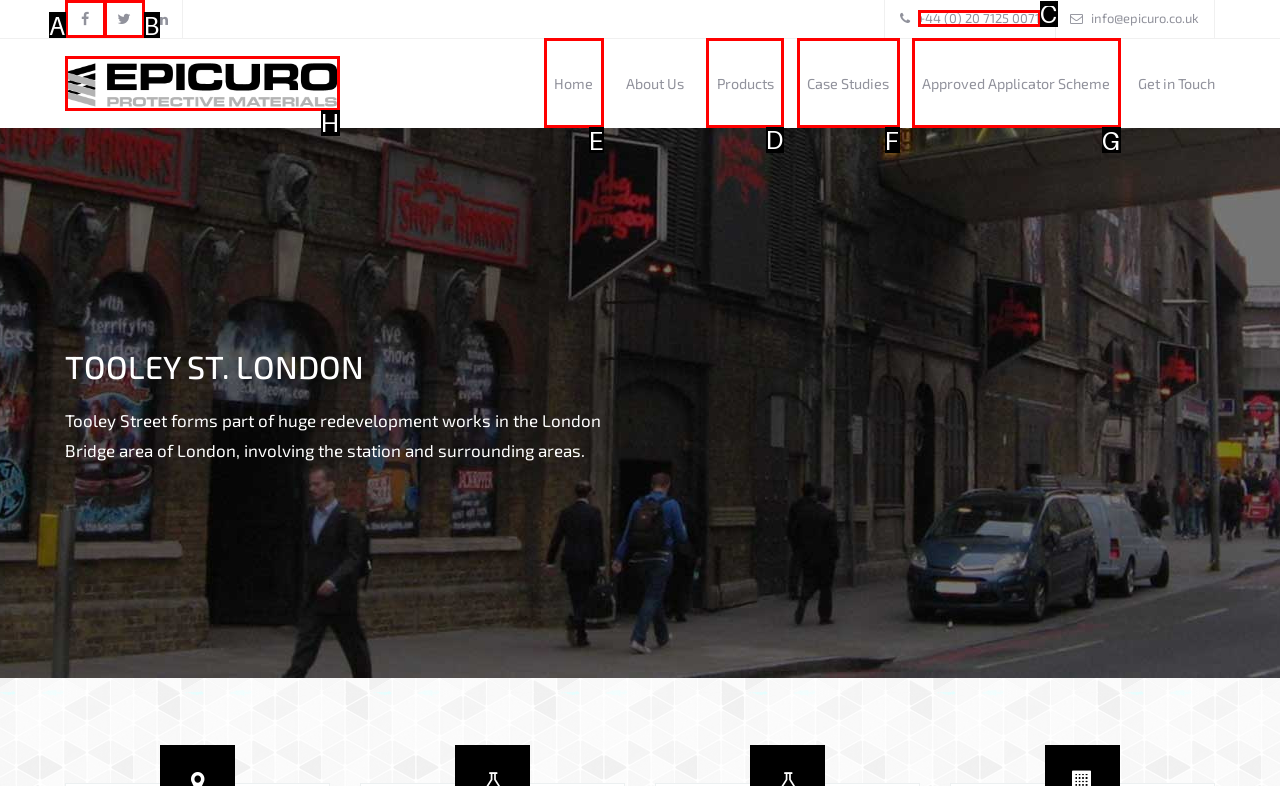Determine which HTML element to click for this task: Learn about Products Provide the letter of the selected choice.

D